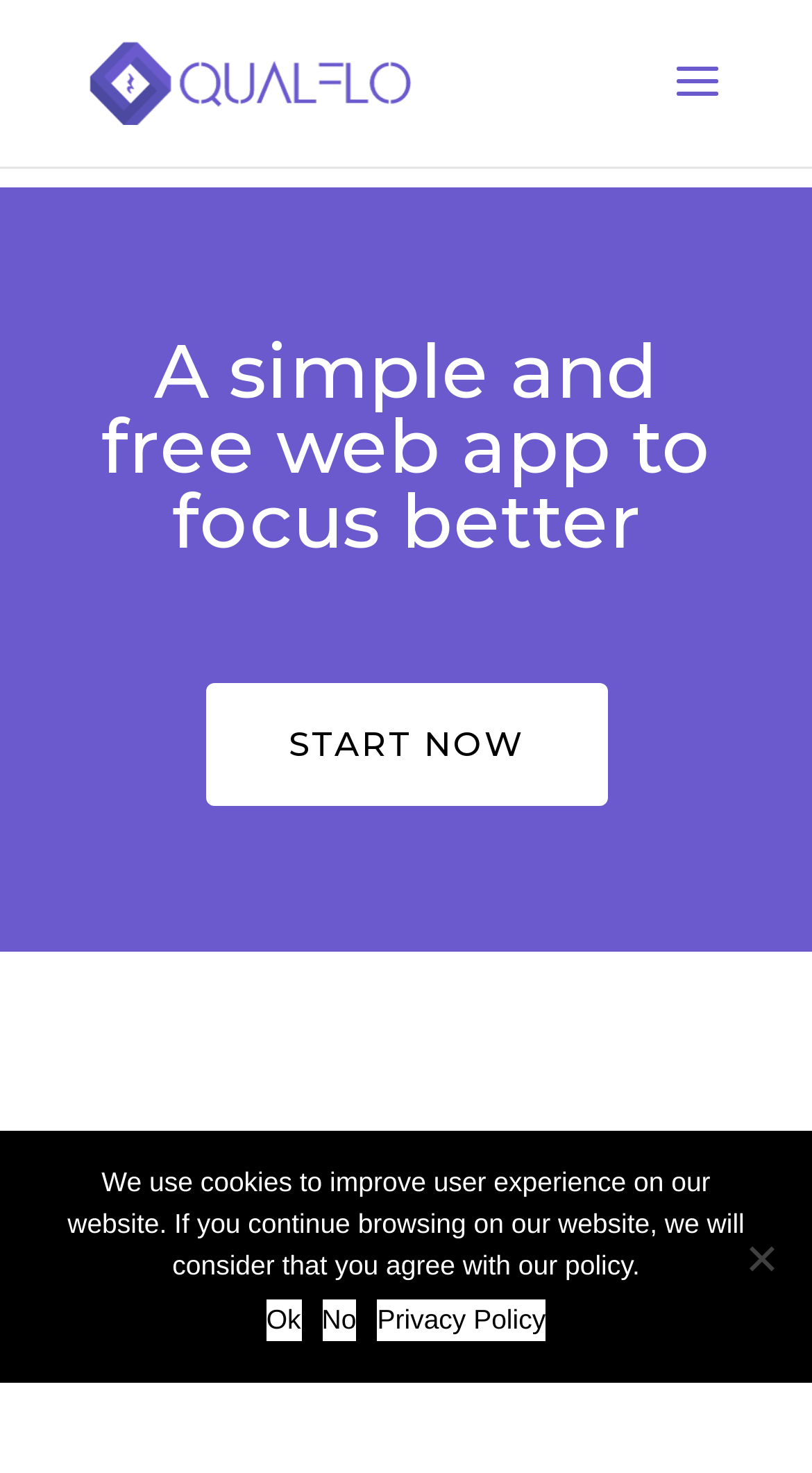Generate a comprehensive caption for the webpage you are viewing.

The webpage is about Qualflo's solo pricing, with the brand's logo and name "Qualflo" displayed prominently at the top left corner. Below the logo, there is a heading that reads "A simple and free web app to focus better", which takes up most of the width of the page. 

To the right of the heading, there is a call-to-action button "START NOW 5" that encourages users to take action. 

Further down the page, there is a video that spans almost the entire width of the page, taking up a significant amount of space.

At the bottom of the page, there is a cookie notice dialog that is not currently in focus. The dialog contains a message explaining the website's cookie policy and provides three options: "Ok", "No", and "Privacy Policy". The "No" option is also duplicated as a separate element at the bottom right corner of the page, but it is not clear why.